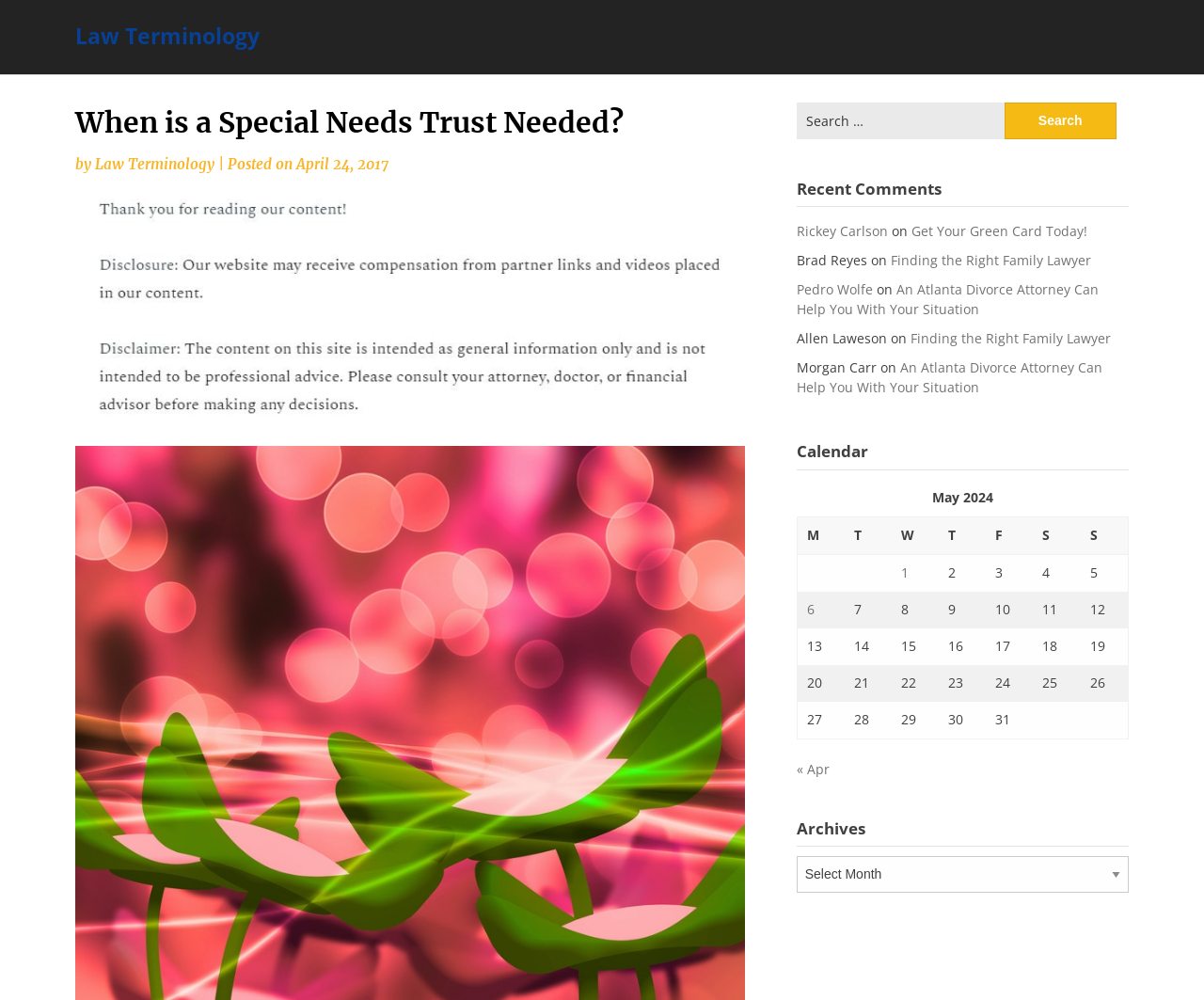Please locate the bounding box coordinates of the element's region that needs to be clicked to follow the instruction: "Click on the link 'Get Your Green Card Today!'". The bounding box coordinates should be provided as four float numbers between 0 and 1, i.e., [left, top, right, bottom].

[0.757, 0.222, 0.903, 0.24]